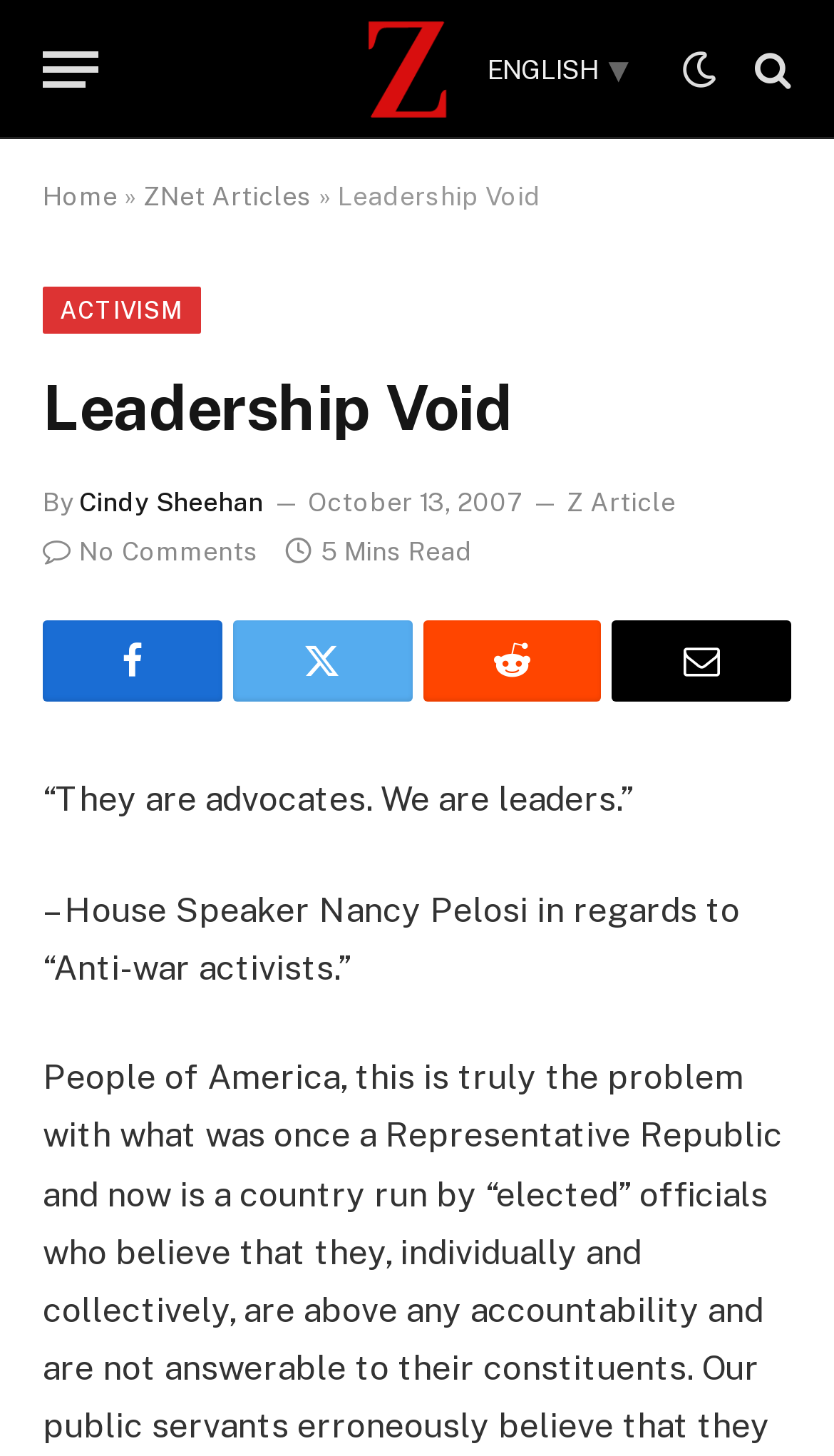Give the bounding box coordinates for the element described as: "E: info@ideabasekent.com".

None